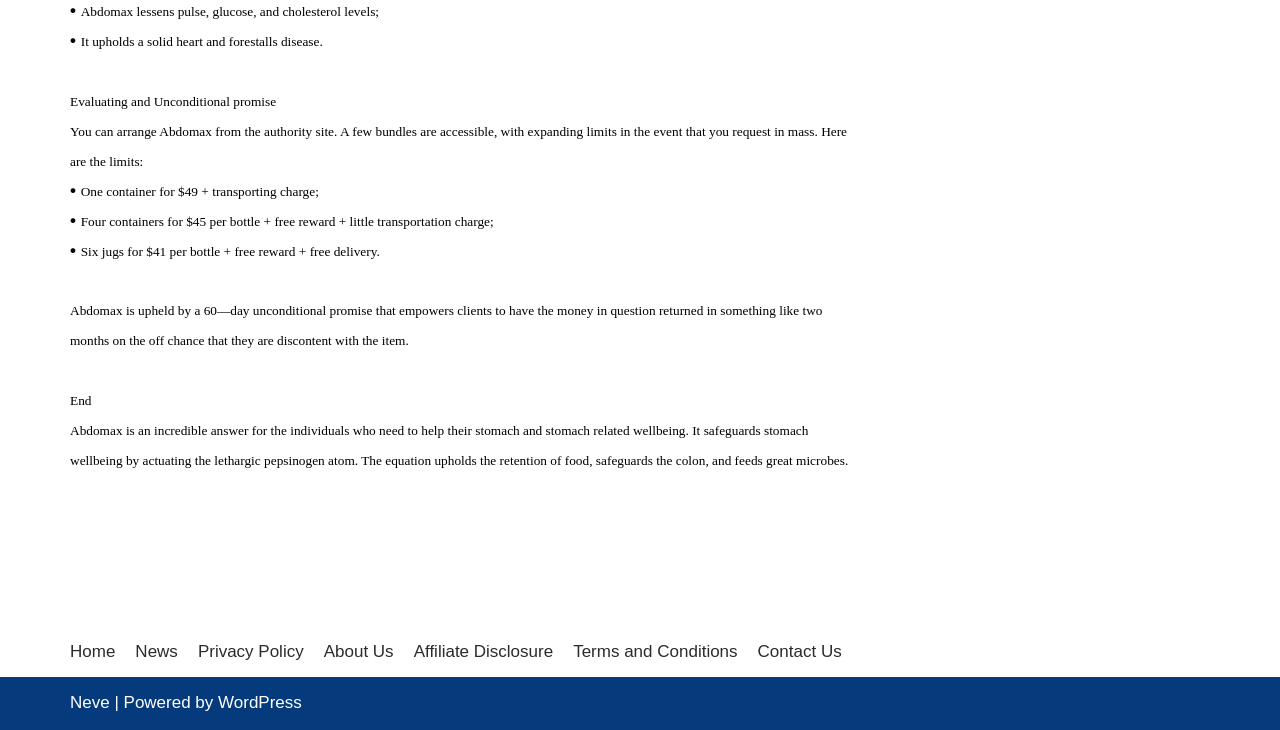What is the purpose of Abdomax?
Respond to the question with a well-detailed and thorough answer.

According to the text, Abdomax is an incredible answer for the individuals who need to help their stomach and stomach related wellbeing, it safeguards stomach wellbeing by actuating the lethargic pepsinogen atom, upholds the retention of food, safeguards the colon, and feeds great microbes.